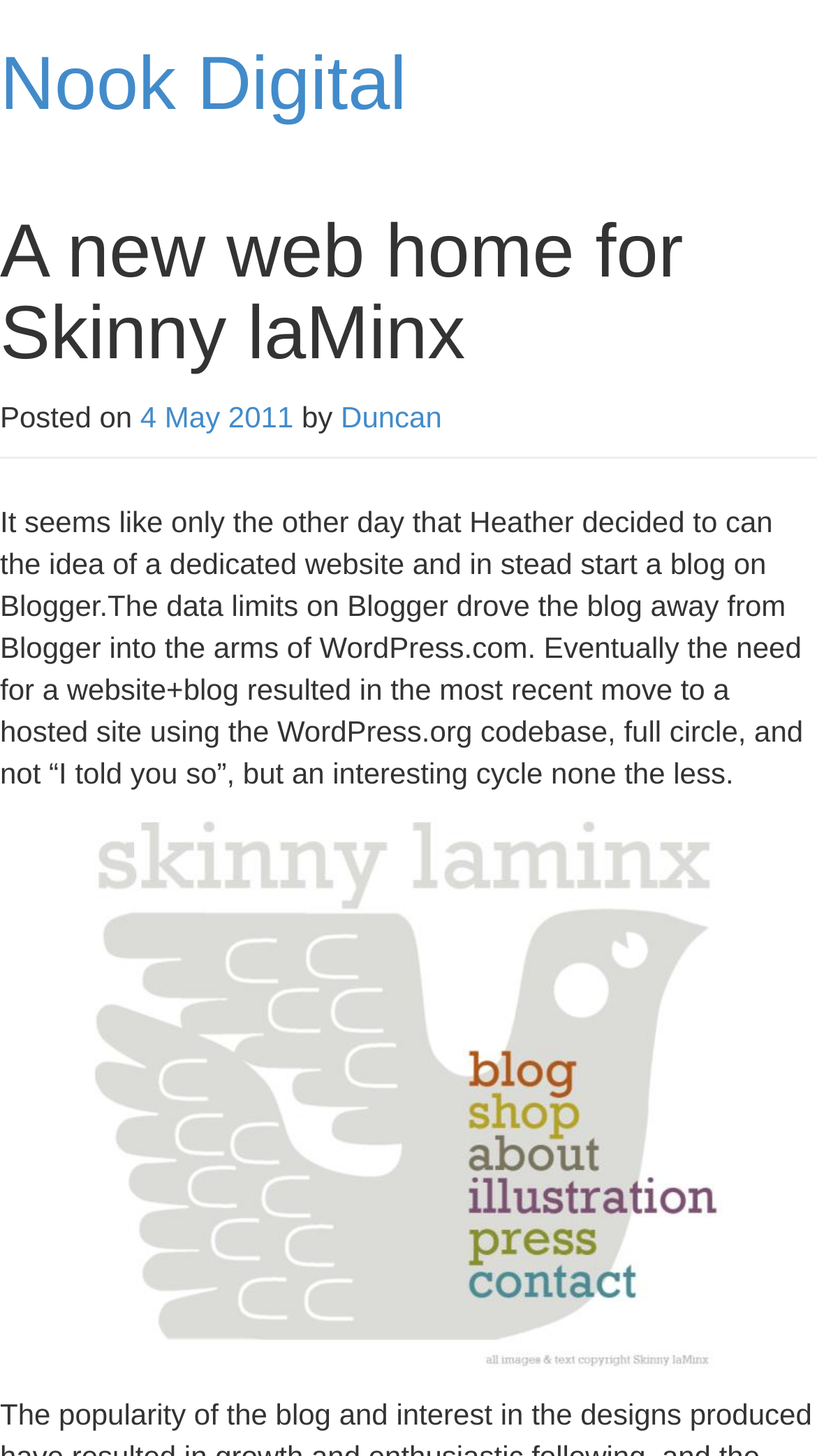Produce an extensive caption that describes everything on the webpage.

The webpage appears to be a blog post or article page. At the top, there is a heading that reads "Nook Digital" which is also a clickable link. Below this heading, there is a subheading that says "A new web home for Skinny laMinx". 

To the right of the subheading, there is a section that displays the post's metadata, including the date "4 May 2011" and the author's name "Duncan". 

The main content of the page is a block of text that discusses the history of Heather's website, including its migration from Blogger to WordPress.com and eventually to a hosted site using WordPress.org. 

Below the text, there is a large image that spans almost the entire width of the page. The image is not described, but it seems to be a prominent element on the page.